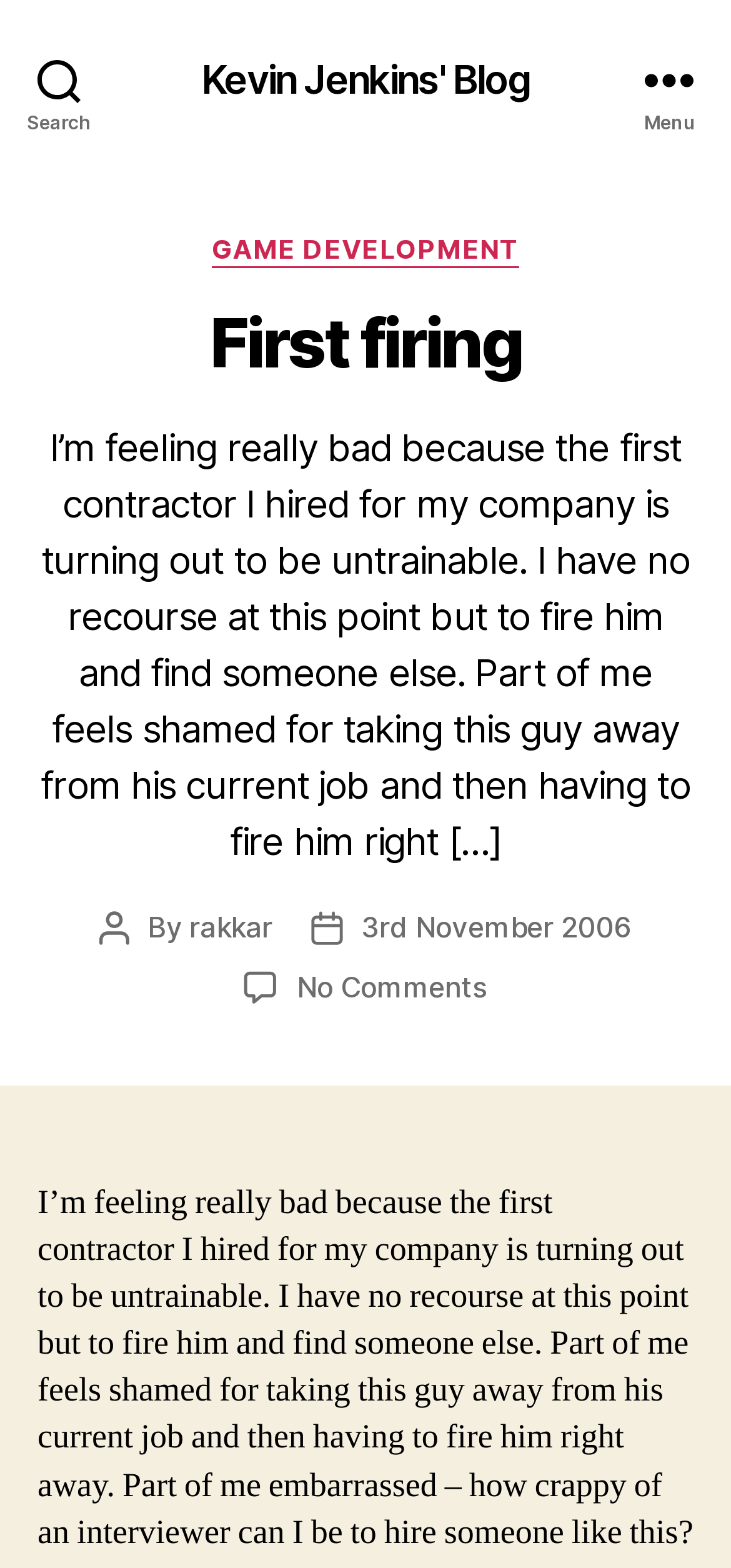Identify the bounding box coordinates of the area you need to click to perform the following instruction: "Read the 'First firing' post".

[0.051, 0.194, 0.949, 0.243]